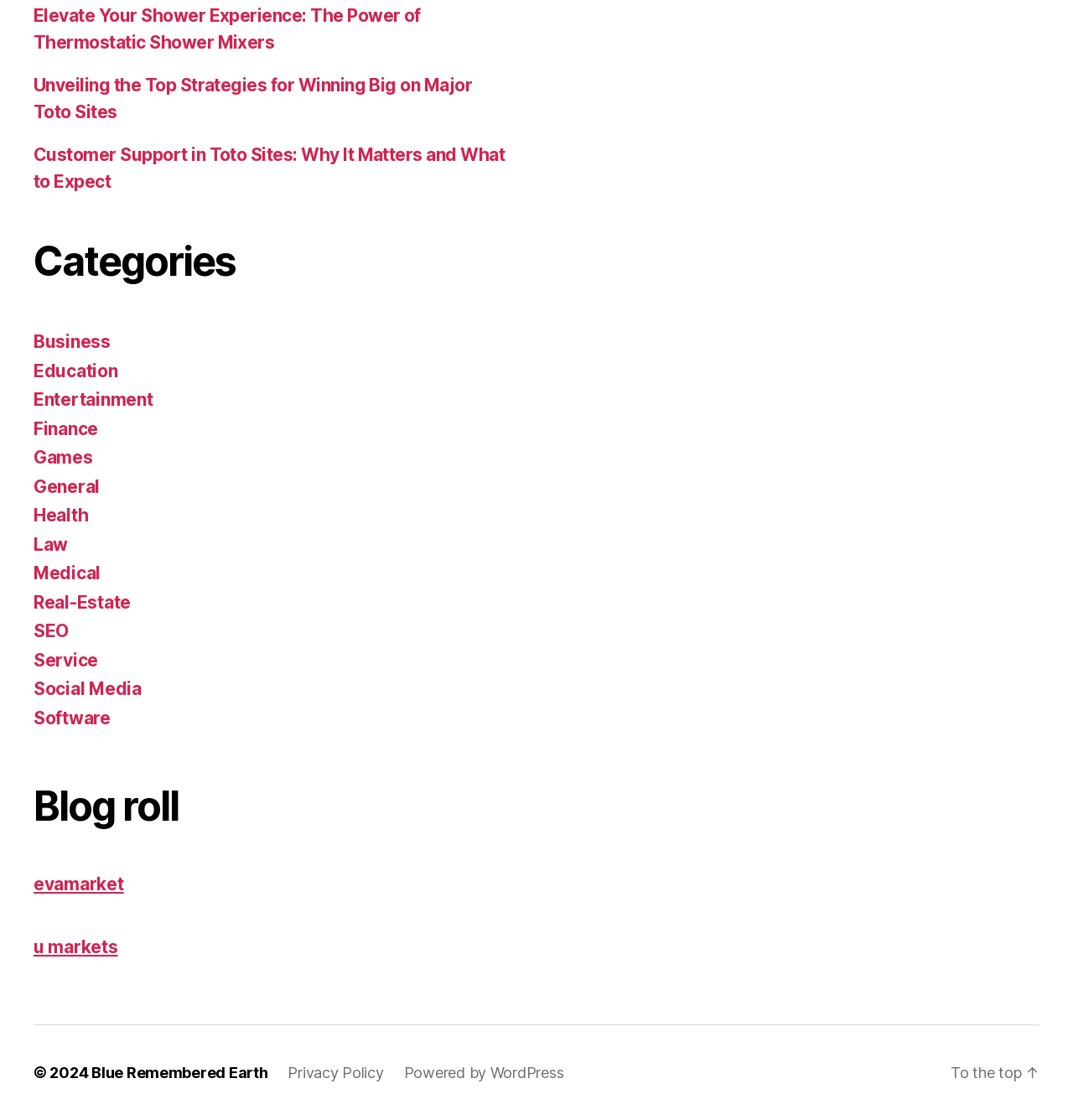How many blog roll links are listed?
Based on the visual, give a brief answer using one word or a short phrase.

2